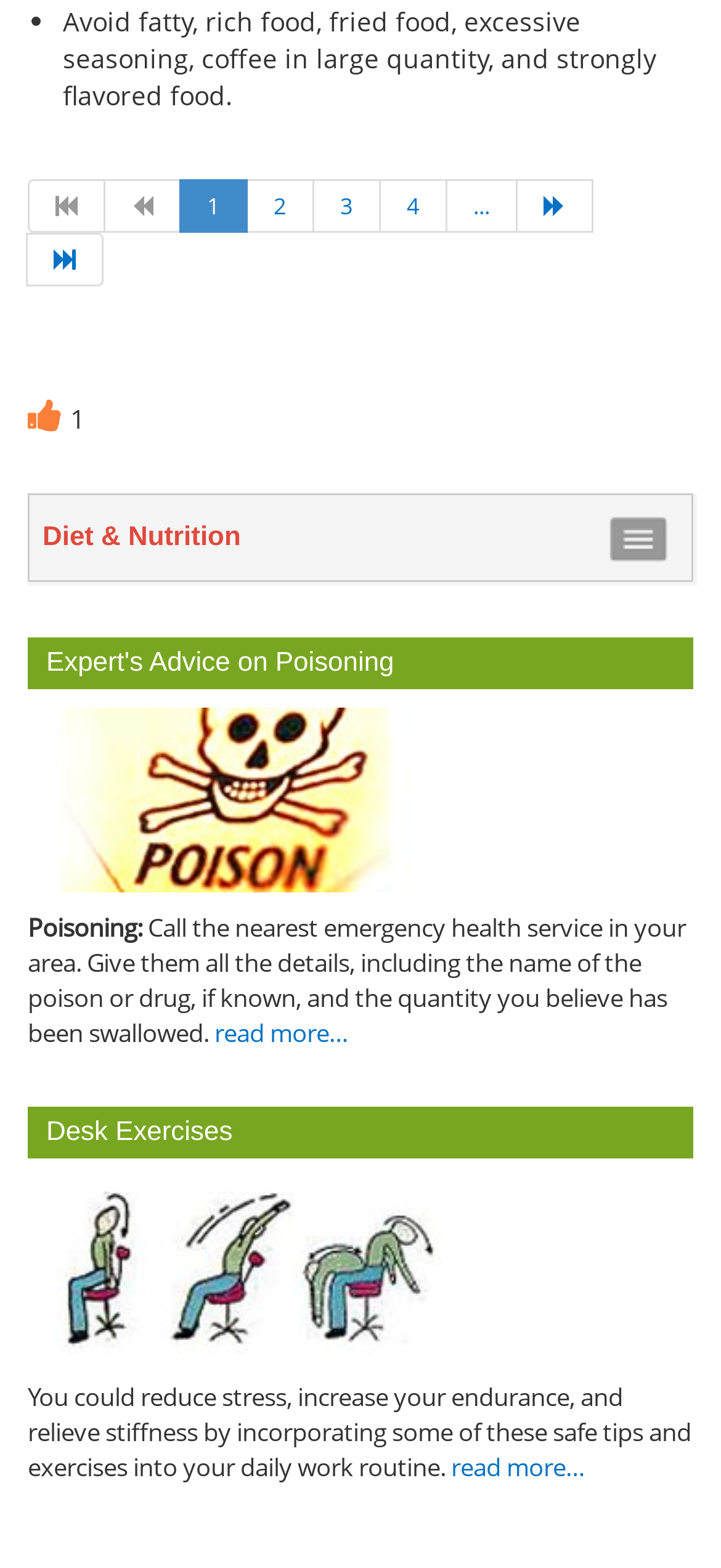Provide the bounding box coordinates of the area you need to click to execute the following instruction: "Click on '...' for more options".

[0.618, 0.114, 0.718, 0.149]